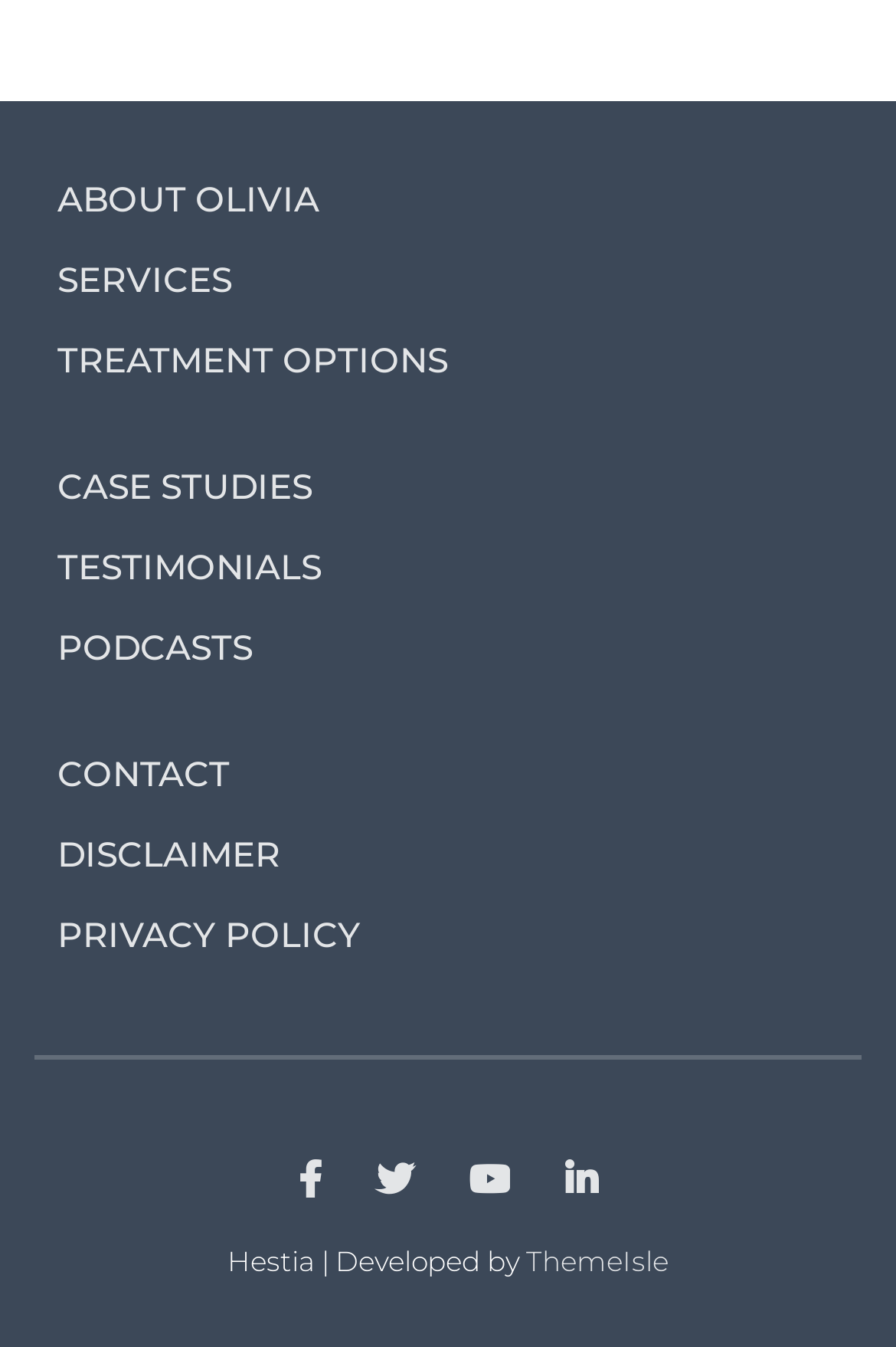Please analyze the image and give a detailed answer to the question:
How many social media links are there?

I counted the number of social media links at the bottom of the webpage, which are Facebook, Twitter, YouTube, and LinkedIn, and found that there are 4 social media links.